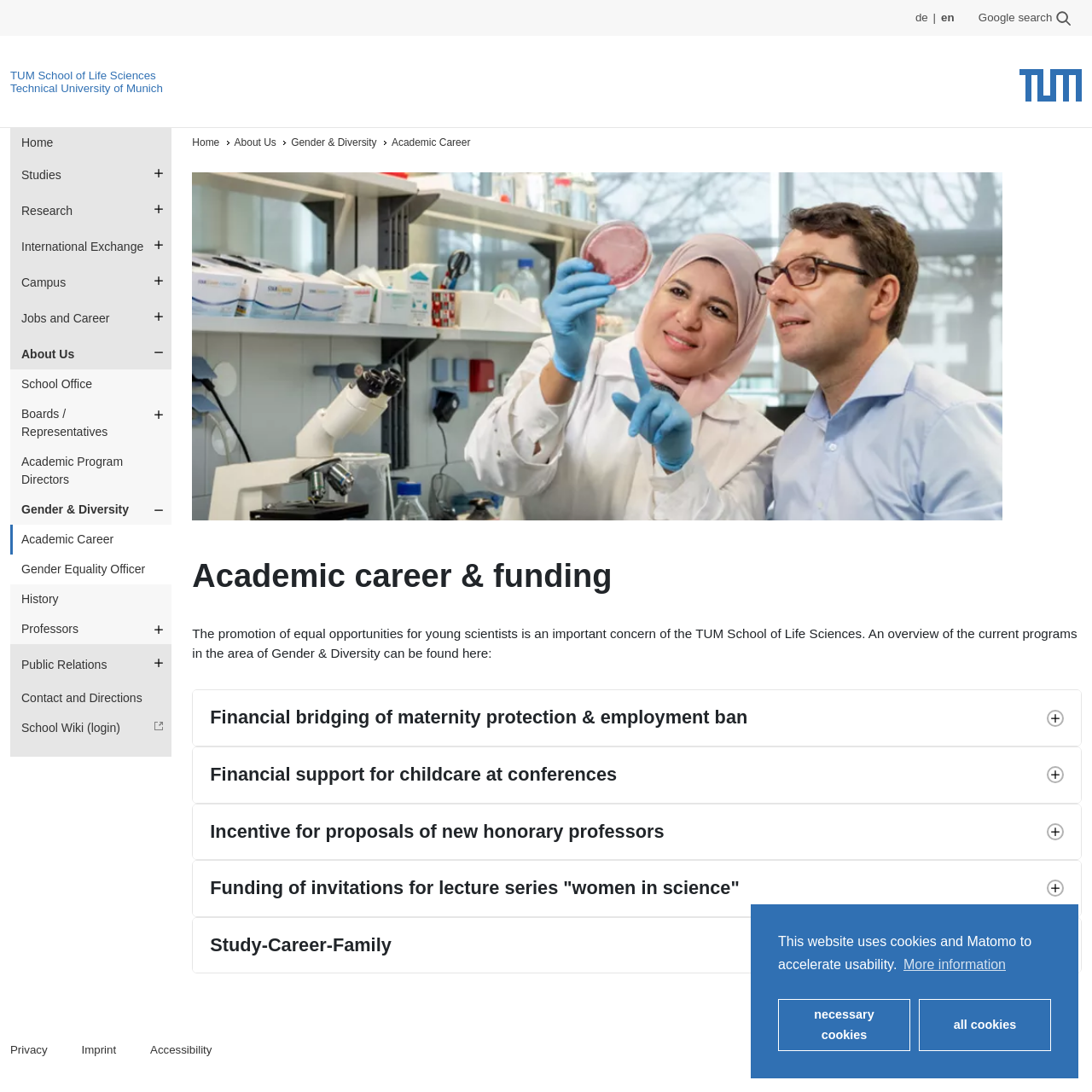Identify the bounding box coordinates of the part that should be clicked to carry out this instruction: "Read more about the article".

None